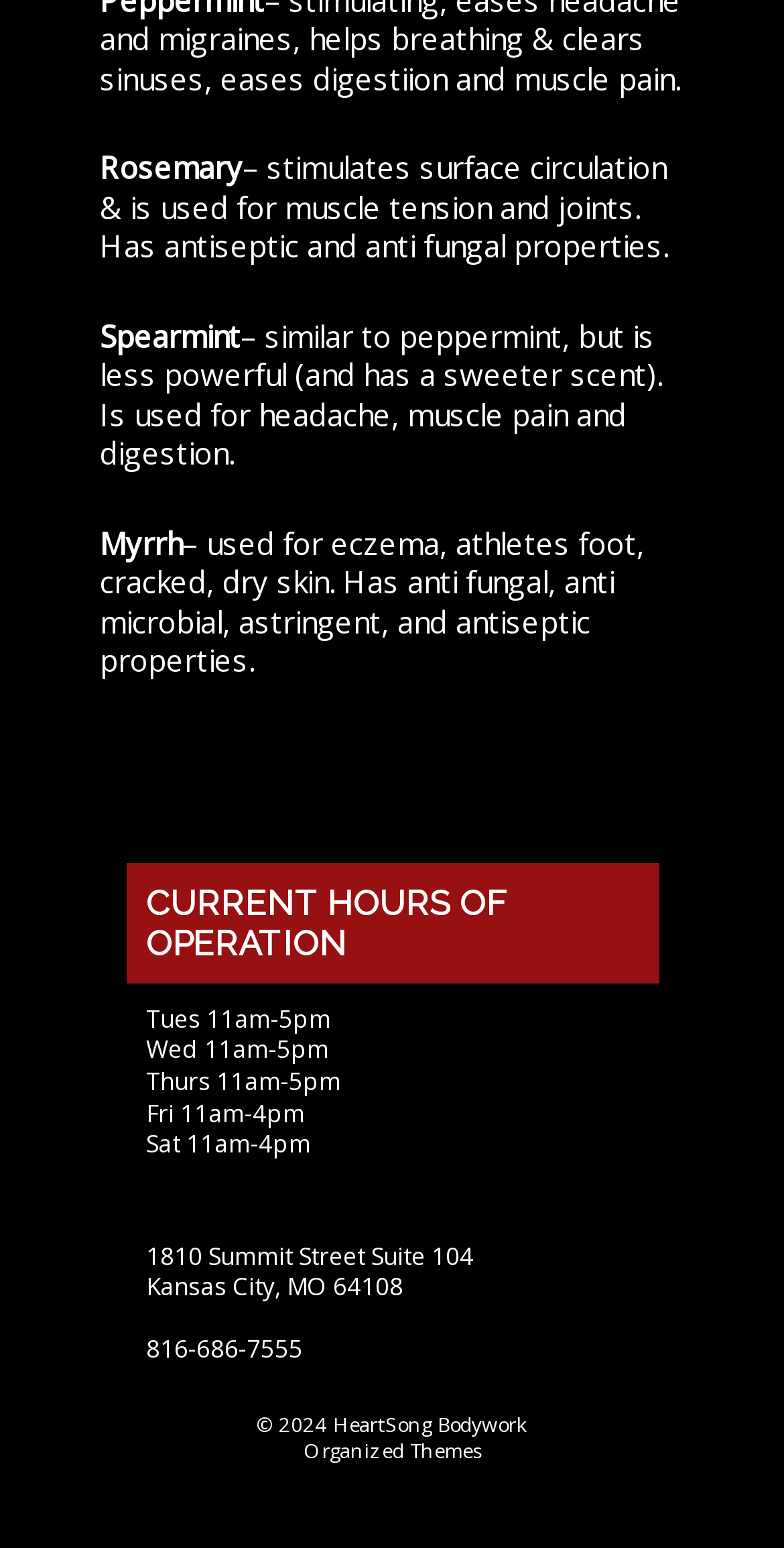What are the hours of operation on Tuesdays?
Answer the question in as much detail as possible.

The hours of operation on Tuesdays are 11am-5pm, as indicated in the CURRENT HOURS OF OPERATION section.